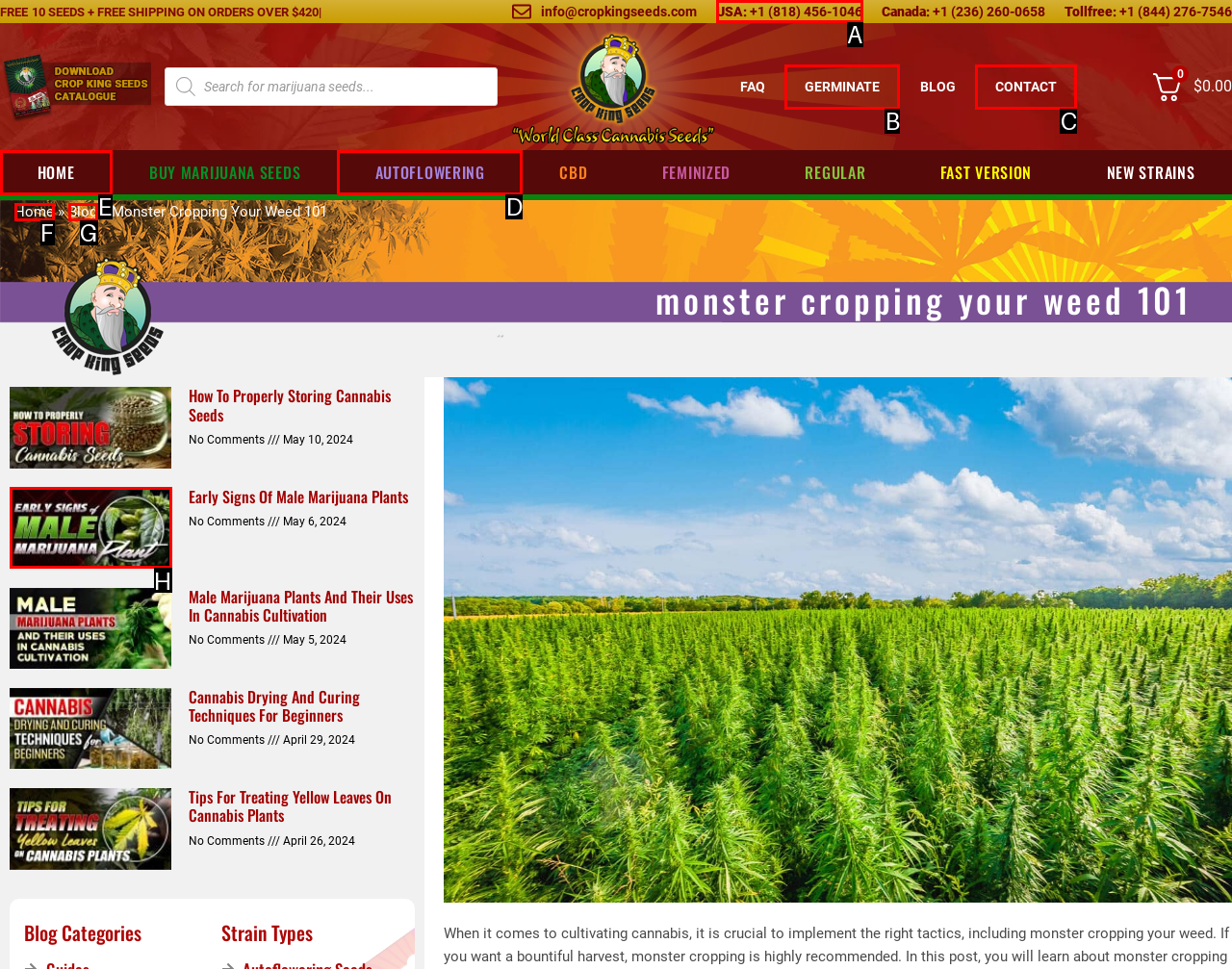Given the task: Click on the 'HOME' link, indicate which boxed UI element should be clicked. Provide your answer using the letter associated with the correct choice.

None